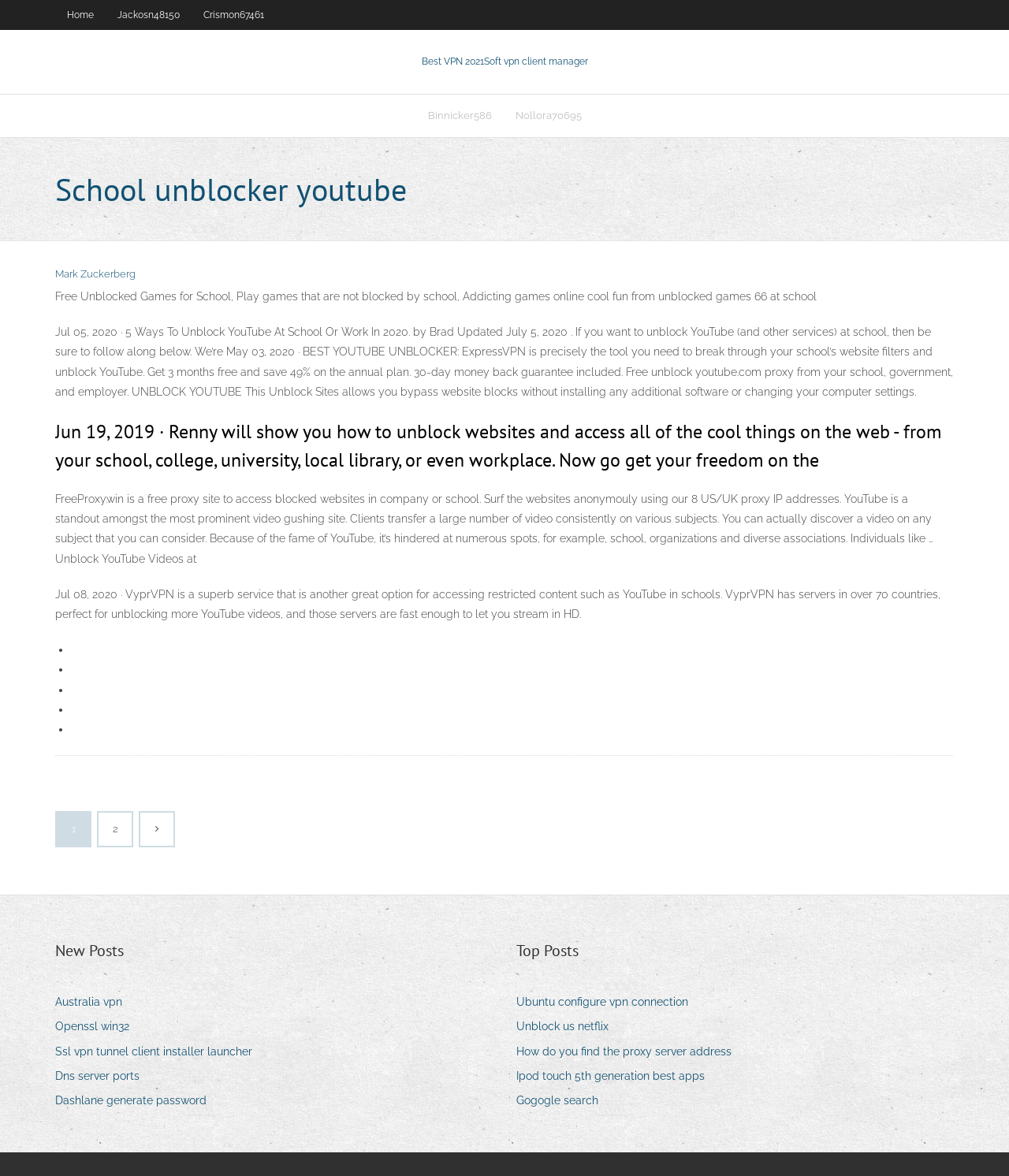Locate the bounding box coordinates of the element you need to click to accomplish the task described by this instruction: "Click on the 'Best VPN 2021' link".

[0.418, 0.047, 0.582, 0.057]